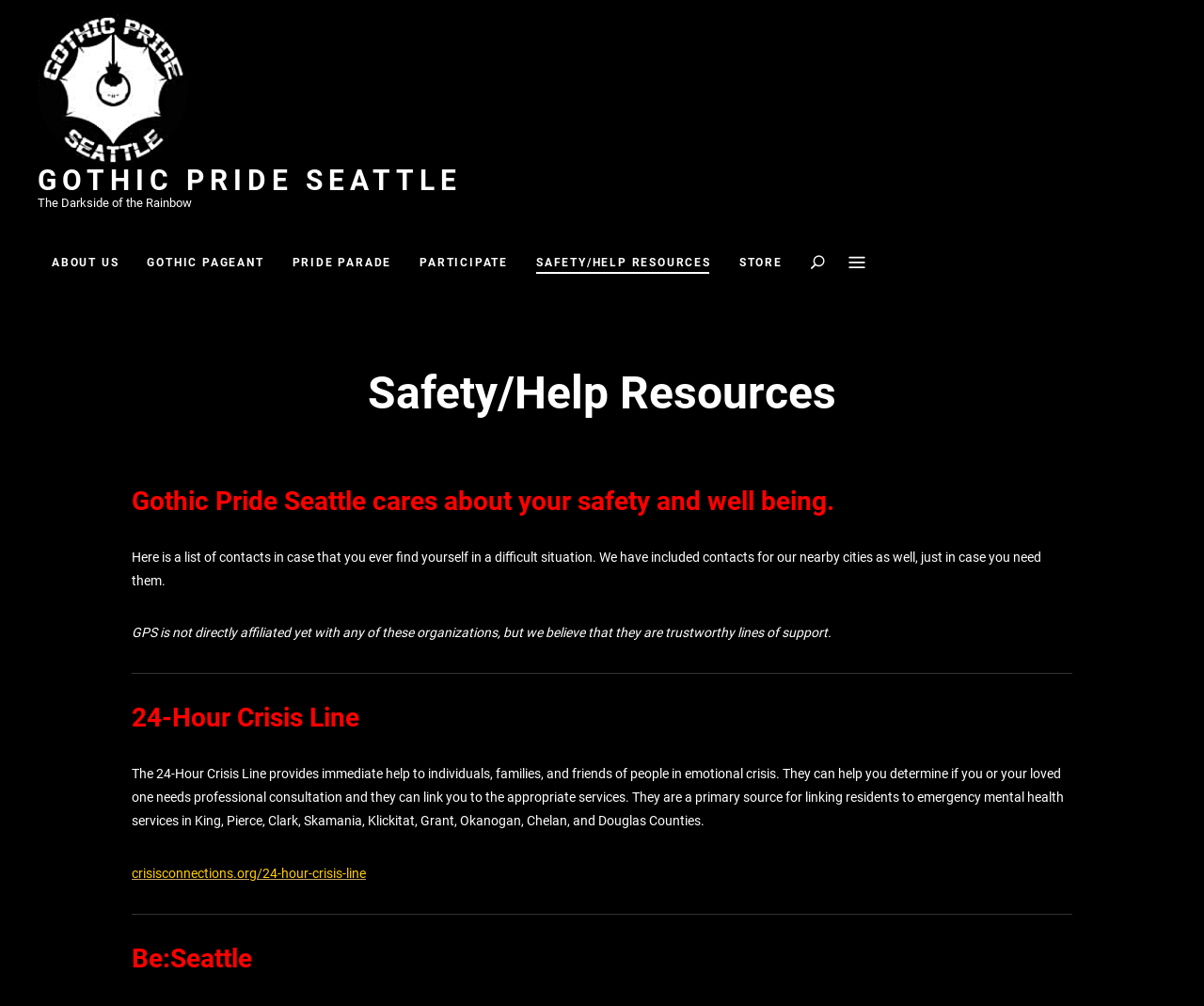Please identify the bounding box coordinates of the area I need to click to accomplish the following instruction: "Click the 'GOTHIC PRIDE SEATTLE' link at the top".

[0.031, 0.014, 0.156, 0.164]